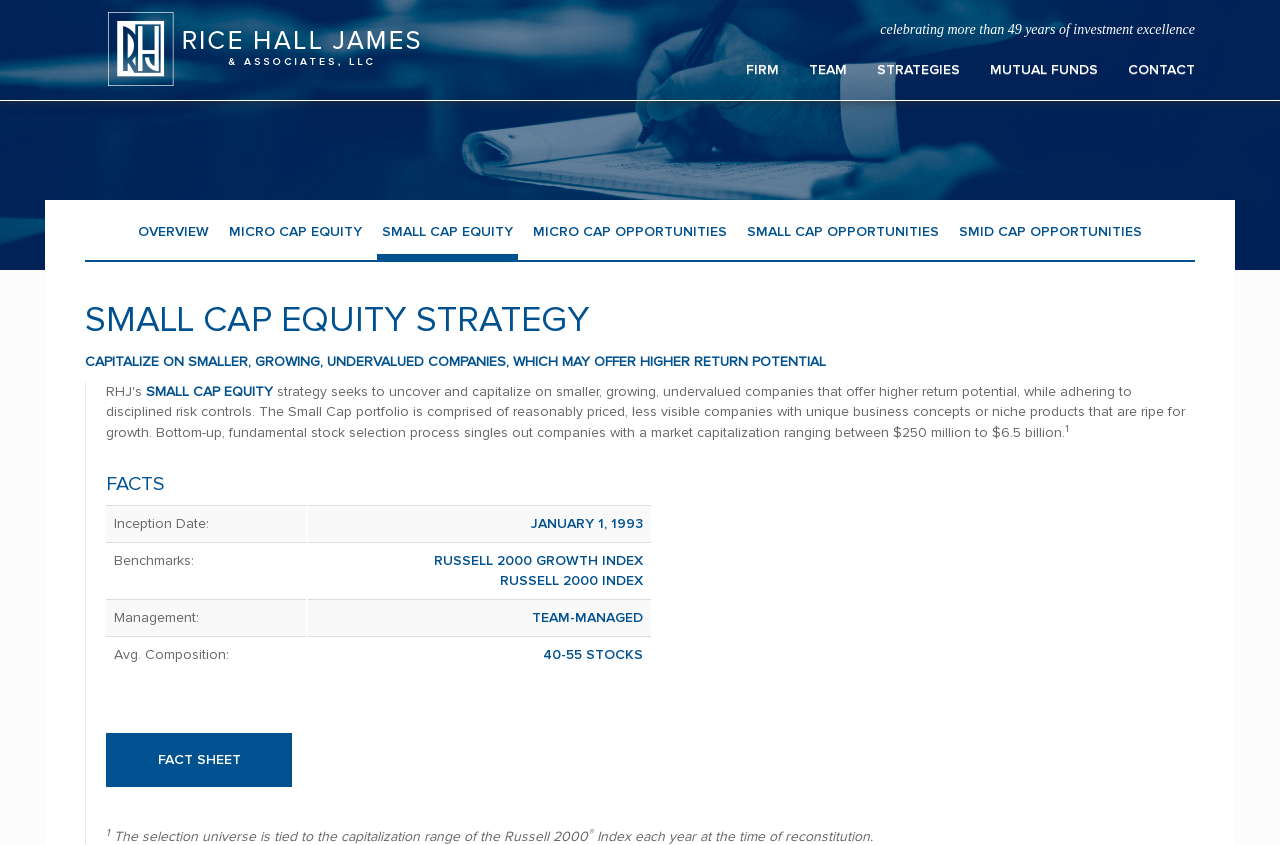Determine the webpage's heading and output its text content.

SMALL CAP EQUITY STRATEGY